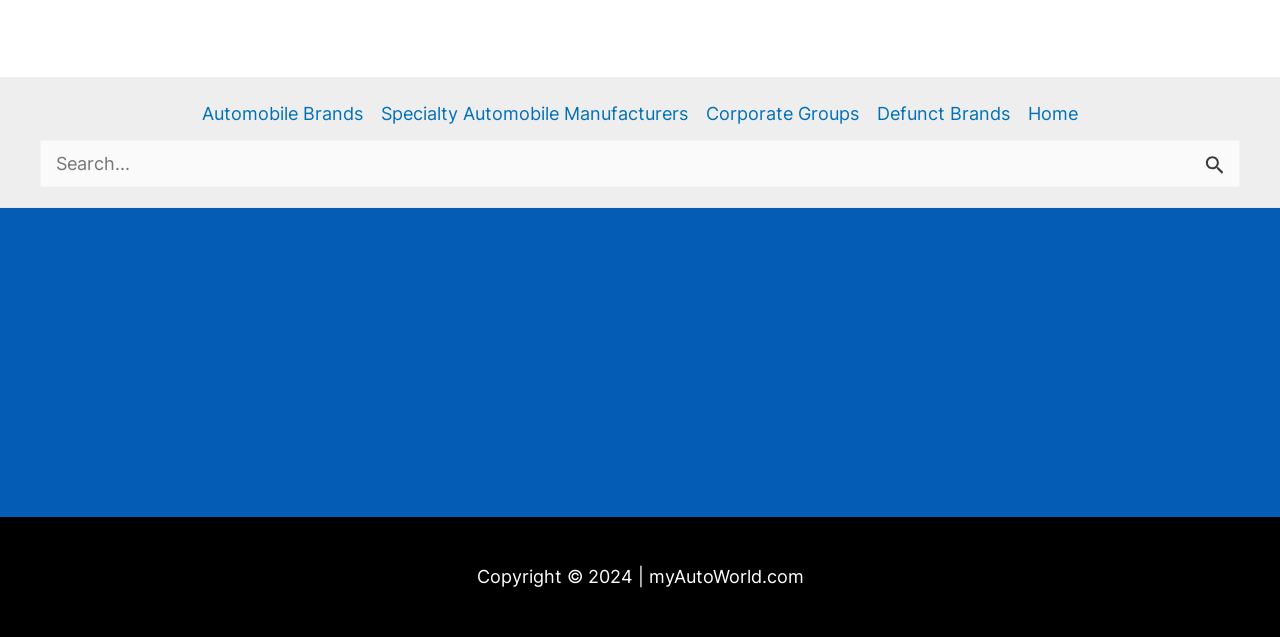Please find the bounding box coordinates for the clickable element needed to perform this instruction: "Go to myAutoWorld.com".

[0.507, 0.889, 0.628, 0.922]